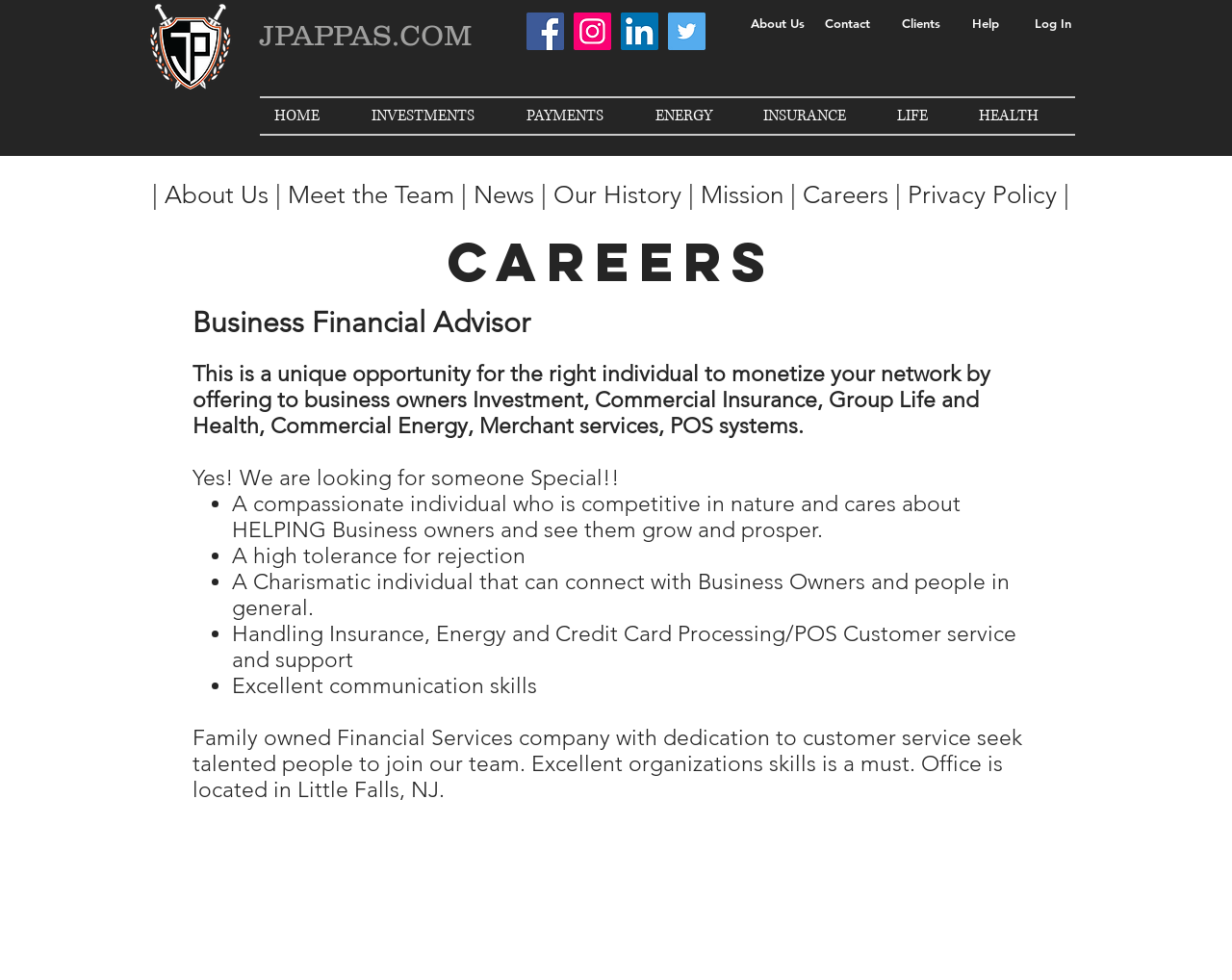Determine the bounding box coordinates of the UI element described below. Use the format (top-left x, top-left y, bottom-right x, bottom-right y) with floating point numbers between 0 and 1: aria-label="LinkedIn Social Icon"

[0.504, 0.013, 0.534, 0.051]